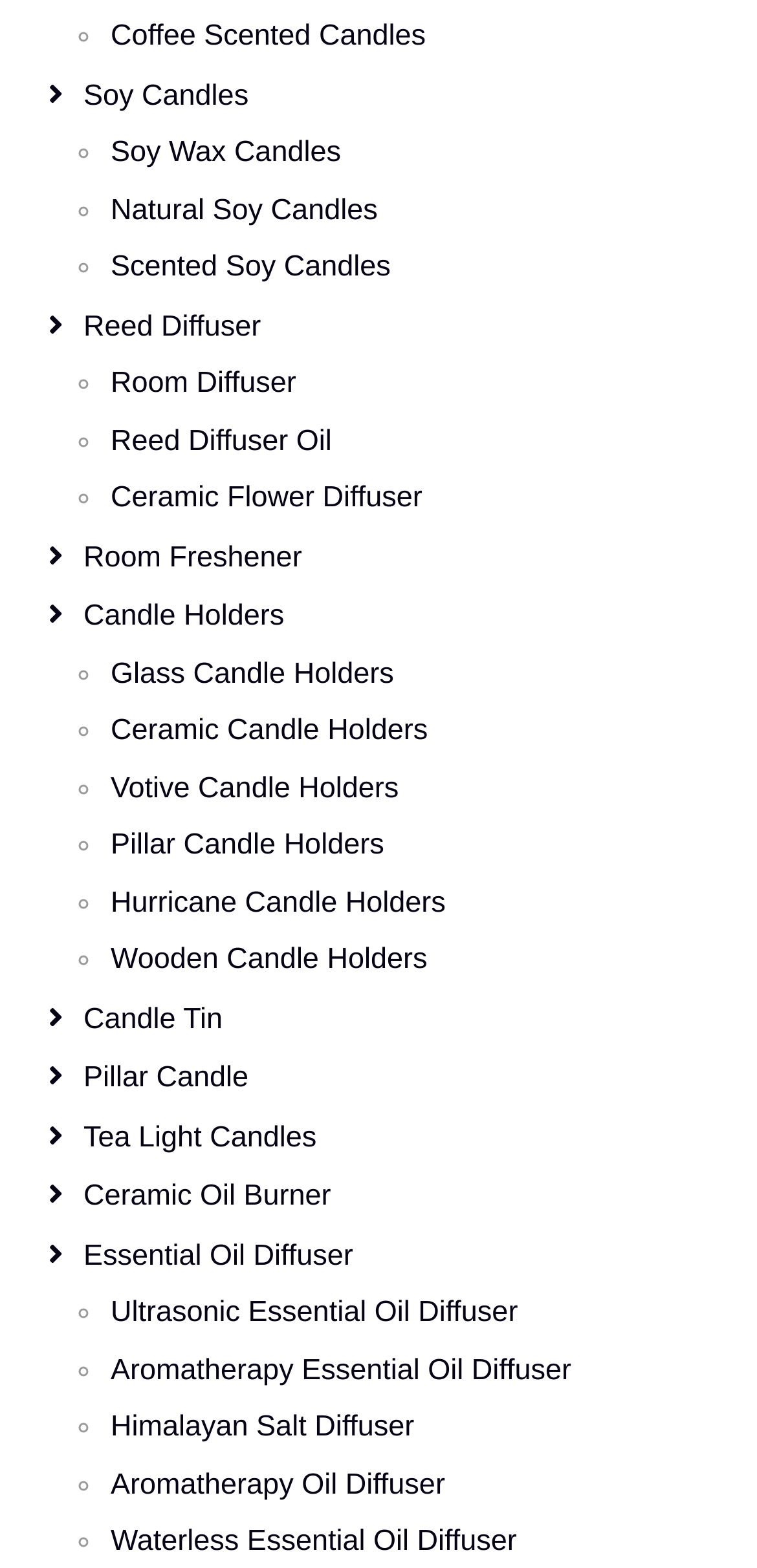From the screenshot, find the bounding box of the UI element matching this description: "Waterless essential oil diffuser". Supply the bounding box coordinates in the form [left, top, right, bottom], each a float between 0 and 1.

[0.144, 0.969, 0.938, 0.999]